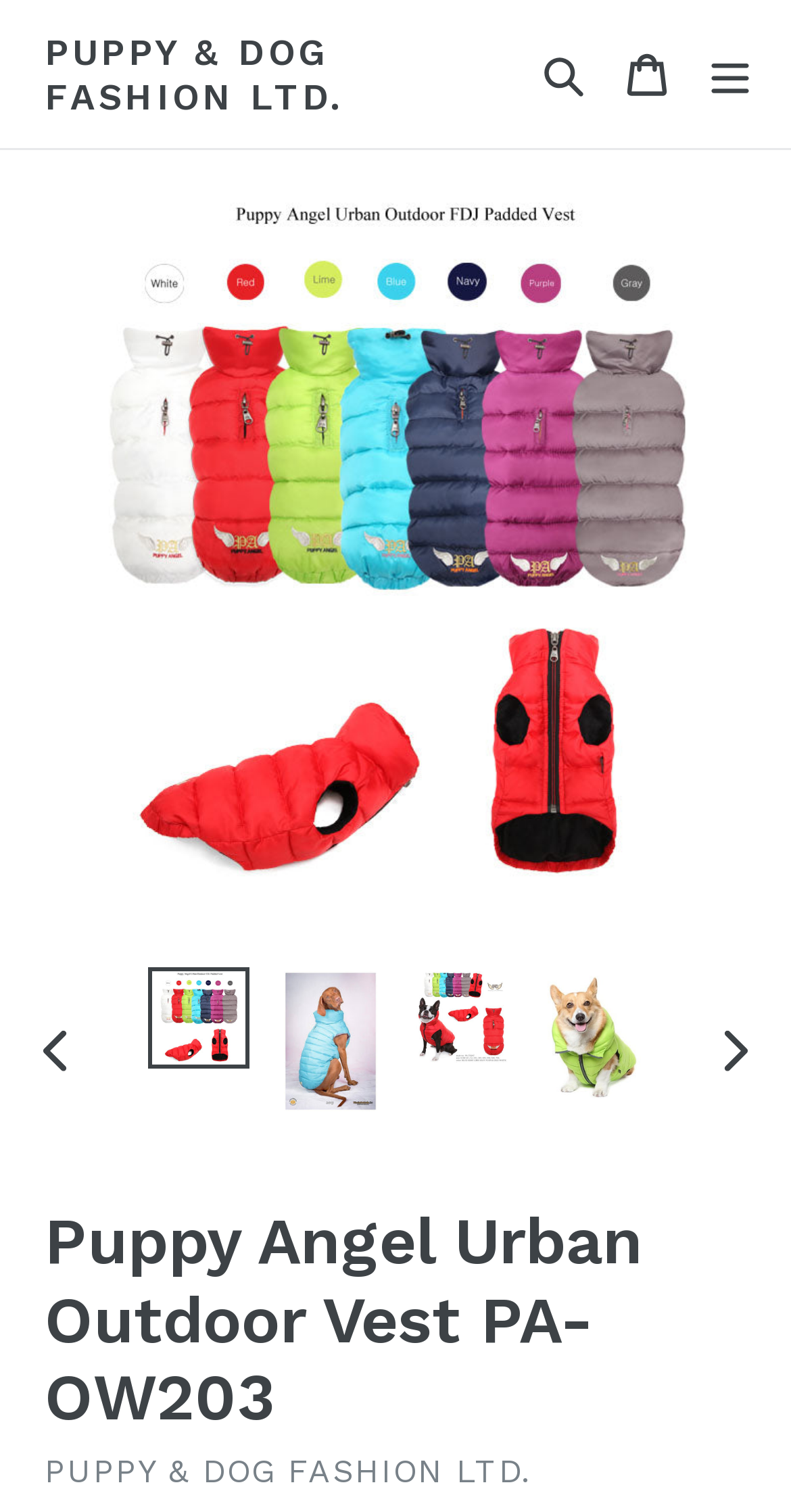Locate the bounding box of the UI element with the following description: "expand/collapse".

[0.877, 0.005, 0.969, 0.093]